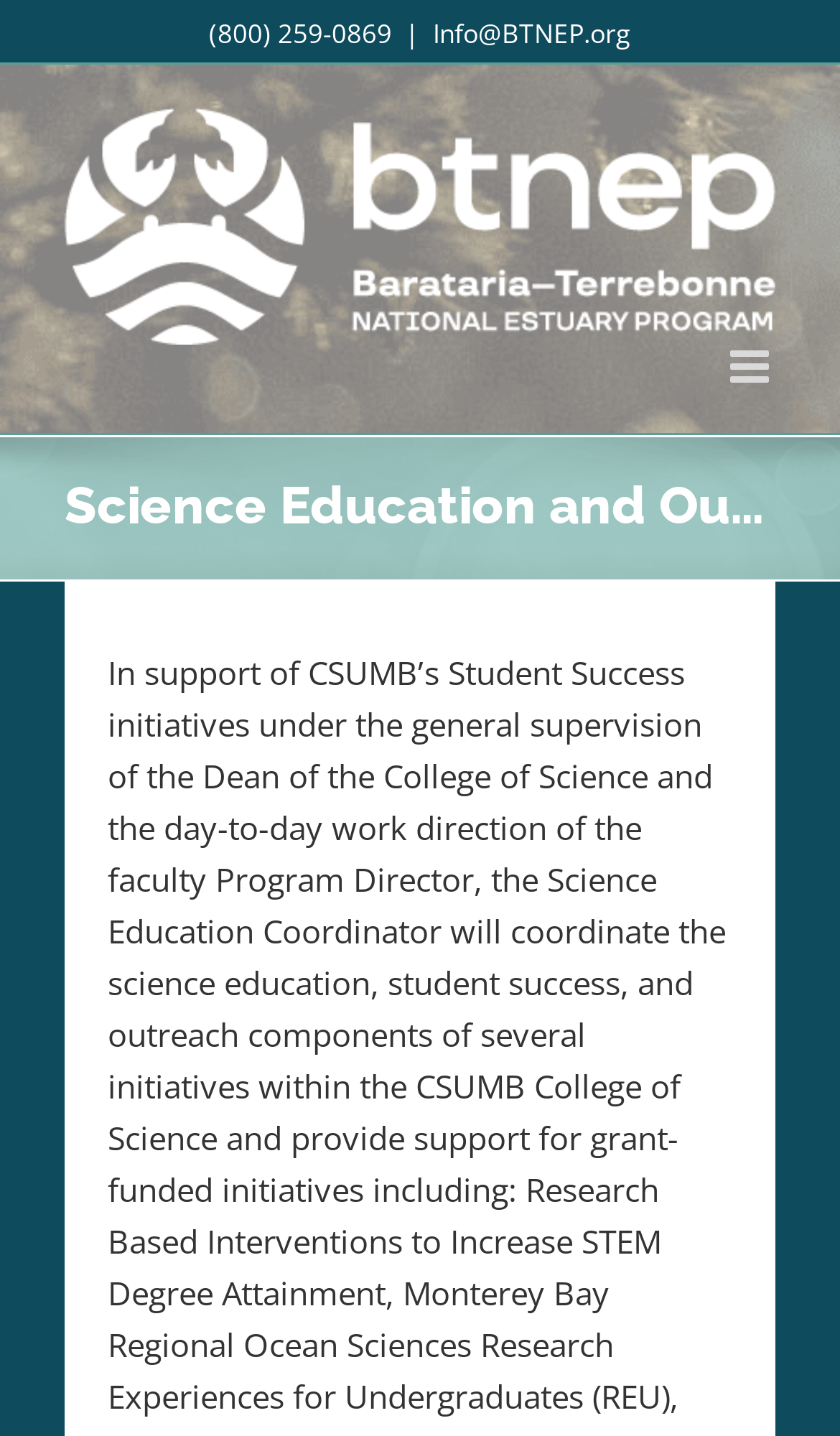Refer to the element description Facebook and identify the corresponding bounding box in the screenshot. Format the coordinates as (top-left x, top-left y, bottom-right x, bottom-right y) with values in the range of 0 to 1.

[0.349, 0.071, 0.405, 0.104]